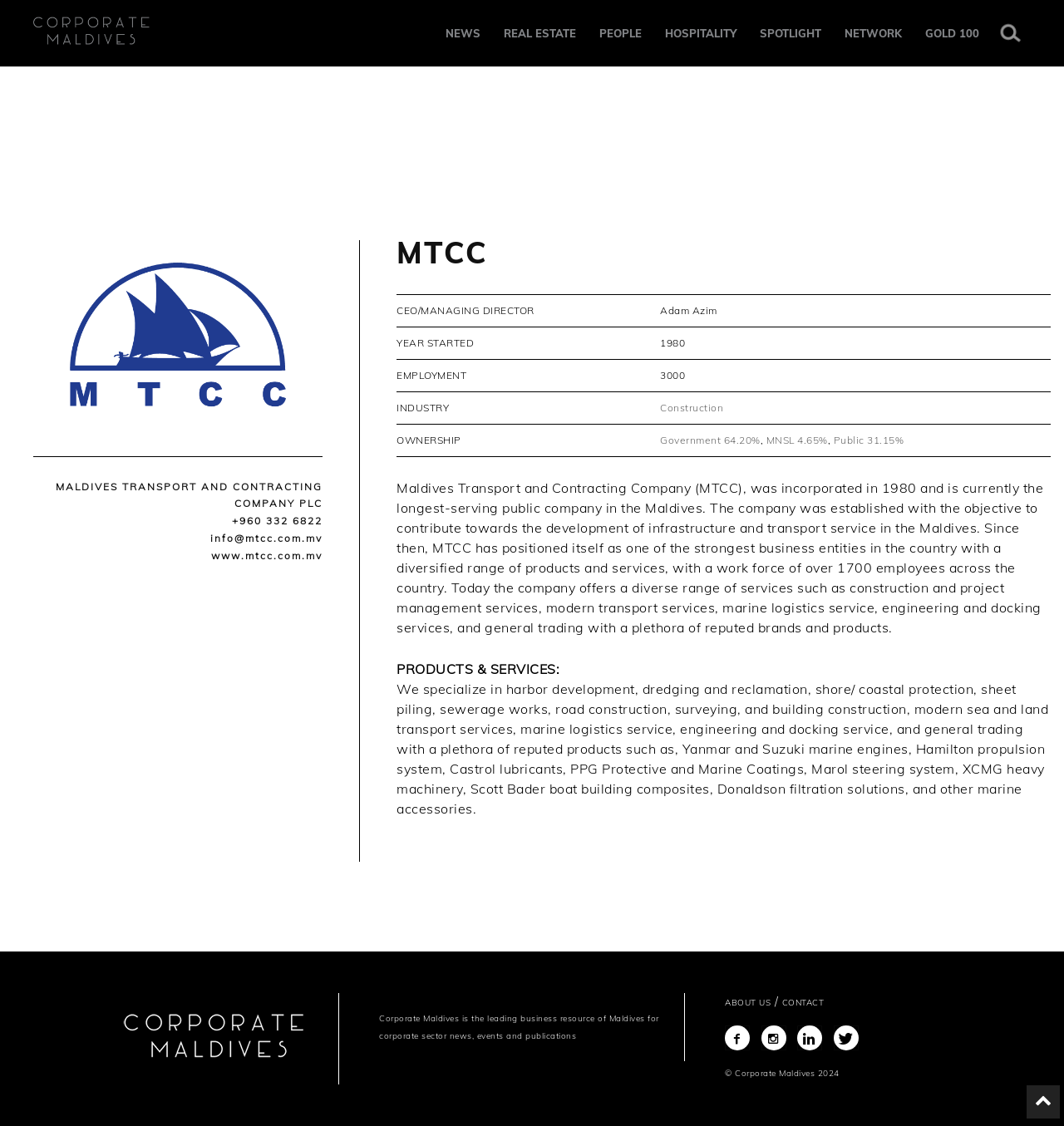Answer the following in one word or a short phrase: 
What is the year MTCC was established?

1980